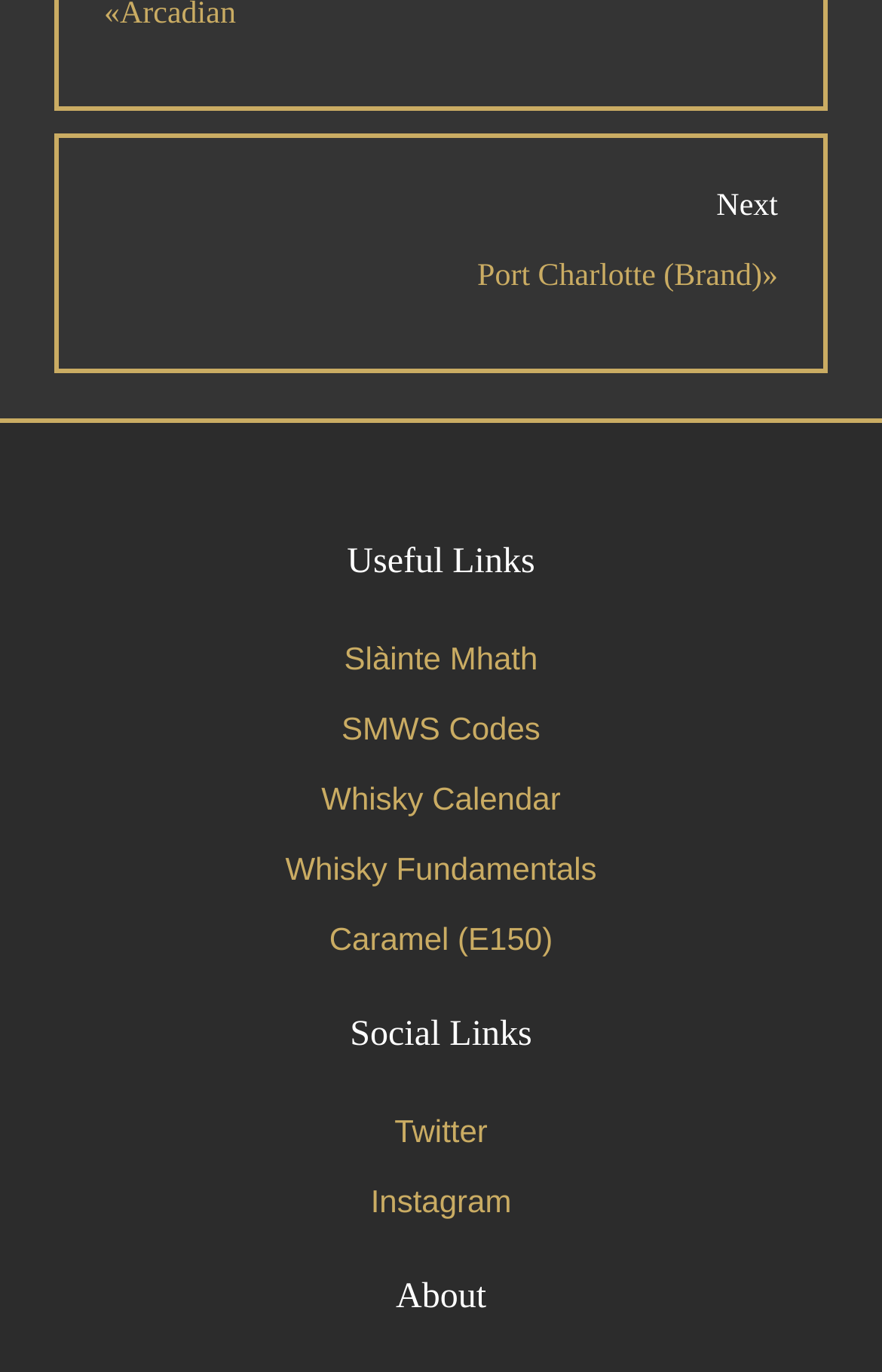Determine the bounding box coordinates of the area to click in order to meet this instruction: "Go to the Home page".

None